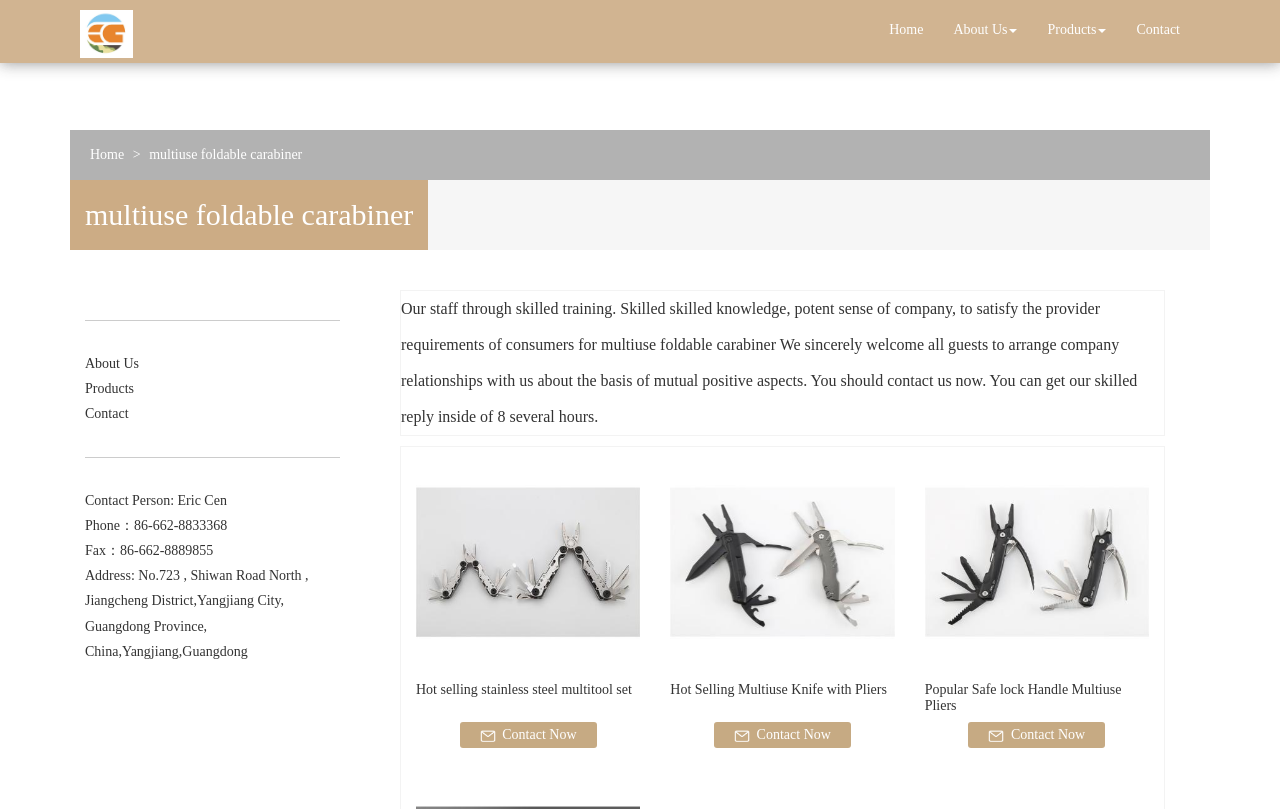Give an in-depth explanation of the webpage layout and content.

The webpage appears to be a product catalog or a company website for Easy-Go Outdoor Co., Ltd., a manufacturer of multiuse foldable carabiners and other outdoor gear. 

At the top of the page, there is a navigation menu with links to "Home", "About Us", "Products", and "Contact". Below this menu, there is a logo and a link to the company's homepage. 

The main content of the page is divided into two sections. On the left side, there is a section with the company's contact information, including the contact person's name, phone number, fax number, and address. 

On the right side, there is a section showcasing the company's products. There are three products featured, each with a heading, a link to the product page, and an image. The products are "Hot selling stainless steel multitool set", "Hot Selling Multiuse Knife with Pliers", and "Popular Safe lock Handle Multiuse Pliers". Each product has a "Contact Now" link below it. 

In between the contact information and the product showcase, there is a paragraph of text describing the company's staff and their skills, as well as an invitation to establish business relationships with the company. There is also a link to a product page for "multiuse foldable carabiner" above the product showcase.